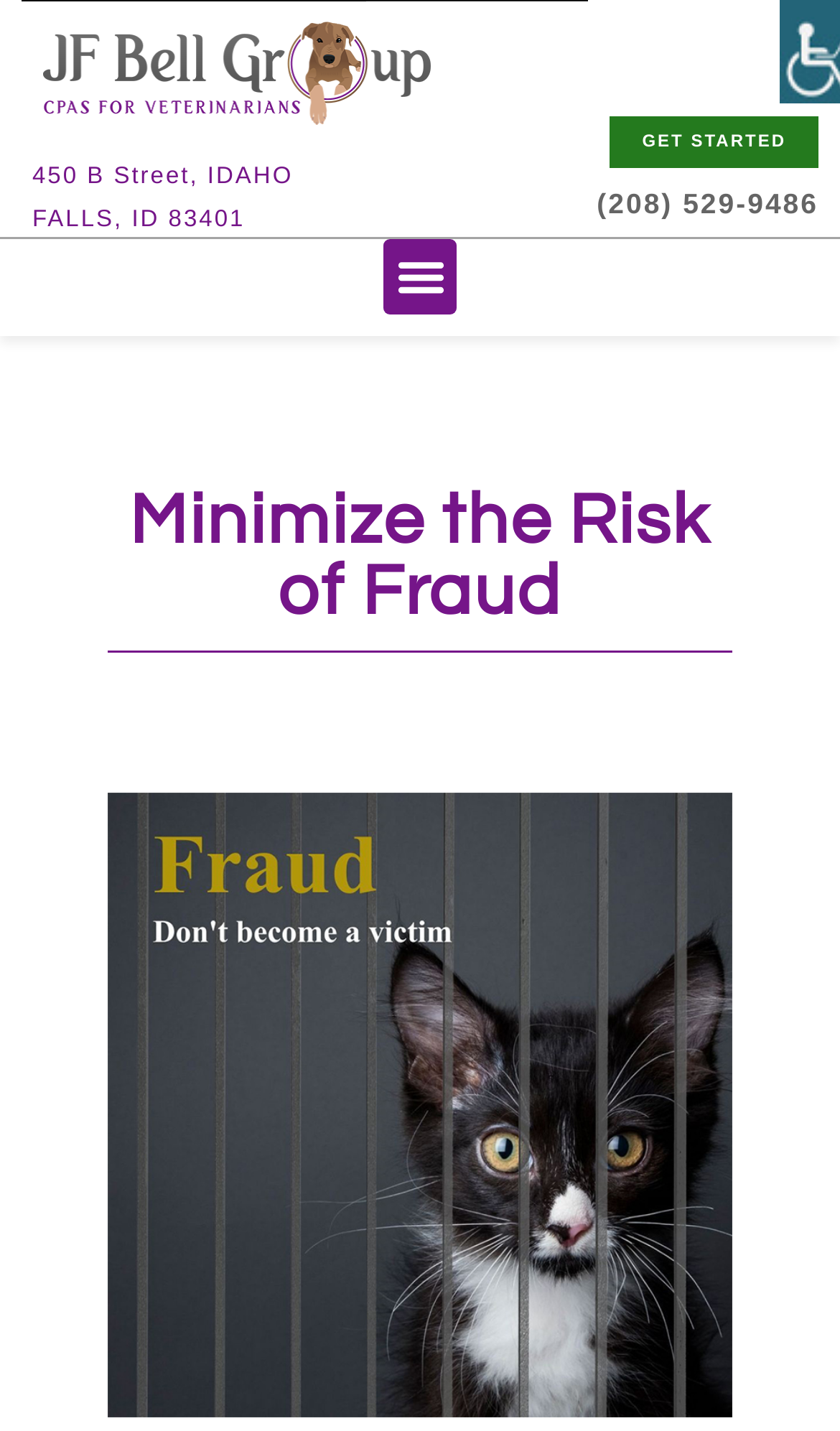What is the address of the JF Bell Group?
Refer to the image and respond with a one-word or short-phrase answer.

450 B Street, IDAHO FALLS, ID 83401